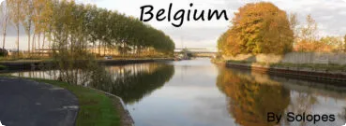Who is the creator of the image?
Please answer the question as detailed as possible based on the image.

The image is captioned with 'By Solopes', which indicates that Solopes is the creator of the captivating scene.